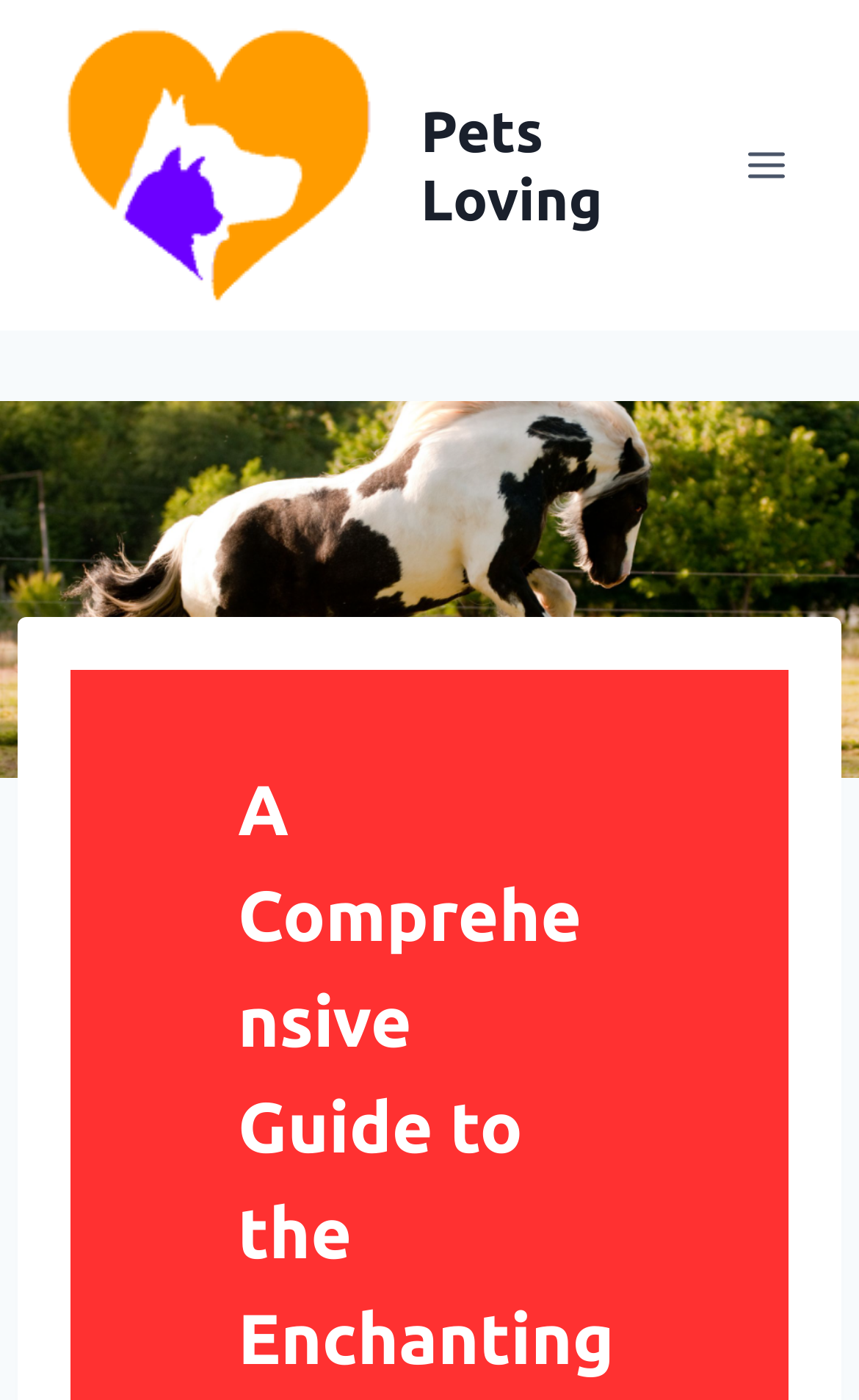Please determine the headline of the webpage and provide its content.

A Comprehensive Guide to the Enchanting Horses of the Travellers